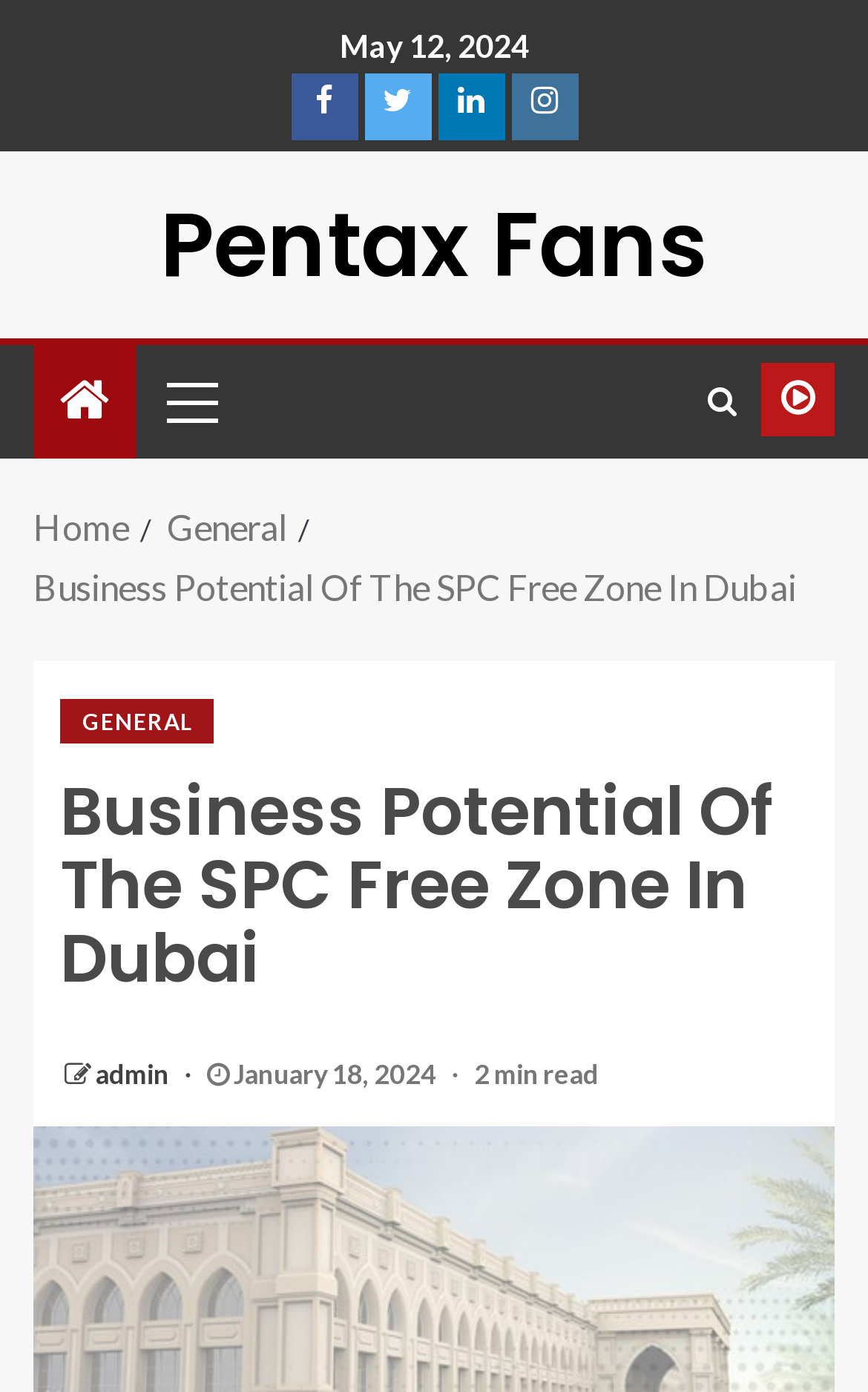Determine the bounding box for the described HTML element: "Watch Online". Ensure the coordinates are four float numbers between 0 and 1 in the format [left, top, right, bottom].

[0.877, 0.261, 0.962, 0.314]